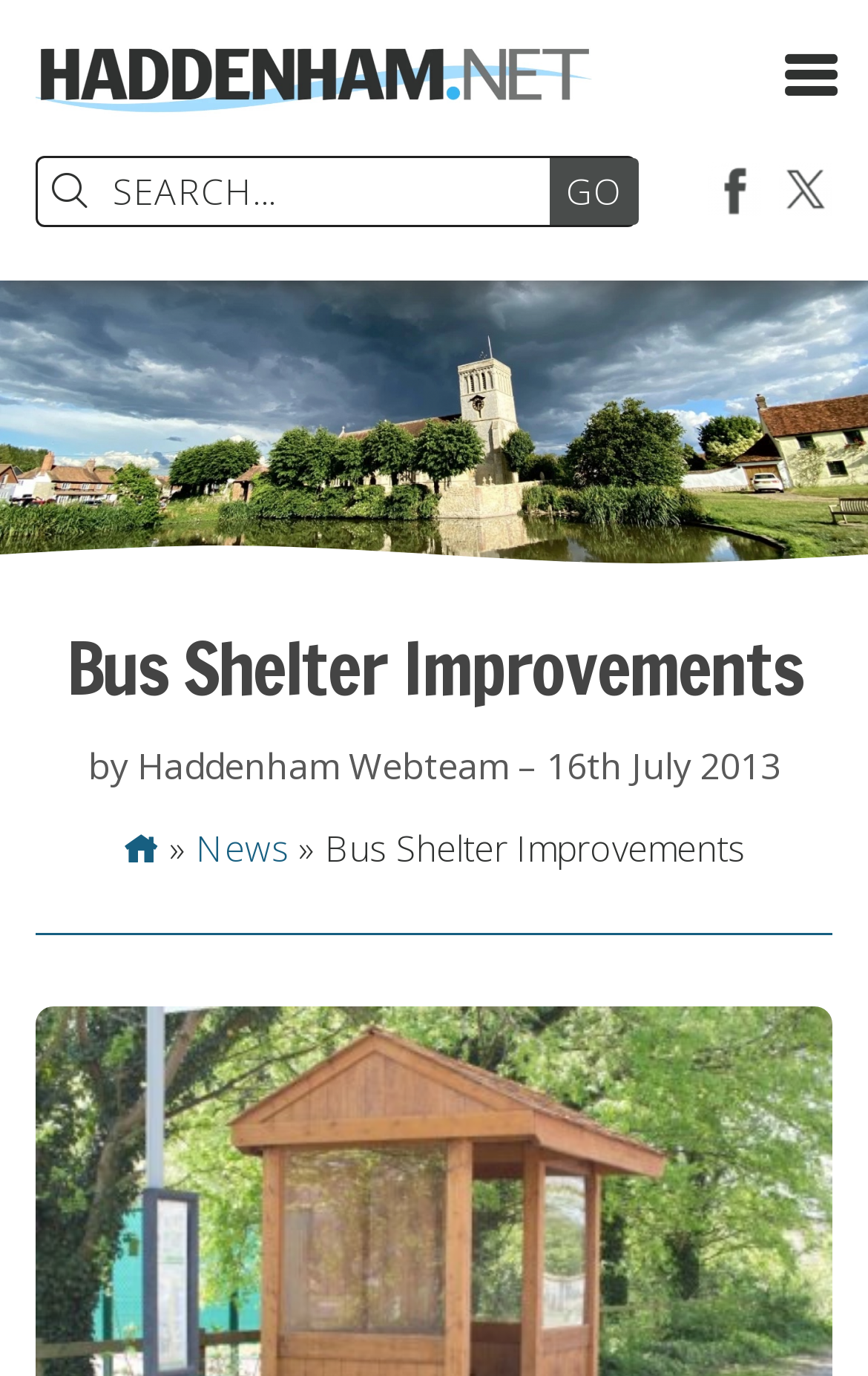What is the purpose of the textbox?
Look at the image and answer with only one word or phrase.

SEARCH